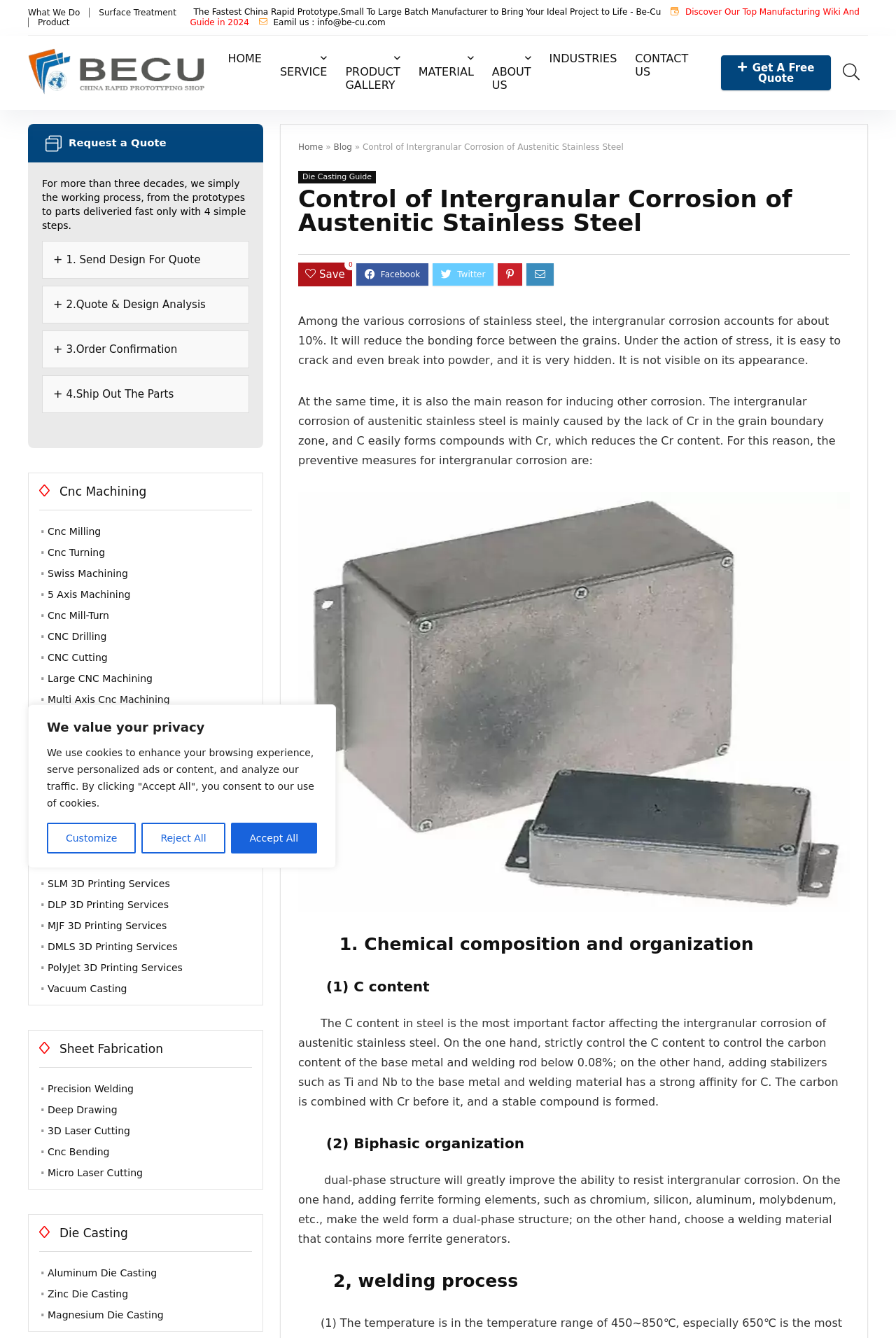Identify the bounding box coordinates necessary to click and complete the given instruction: "Click on the '3D Printing' link".

[0.066, 0.578, 0.14, 0.589]